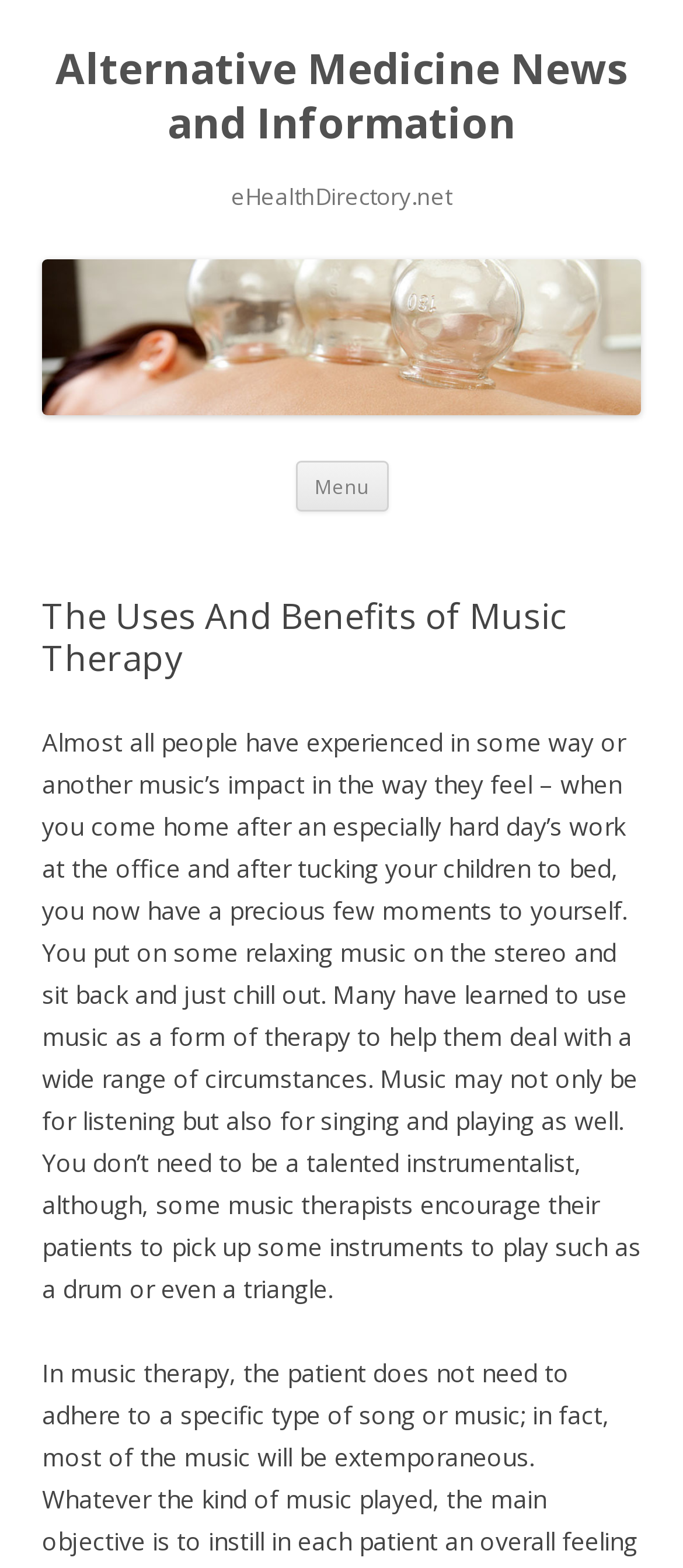What is the purpose of music according to the article?
Refer to the image and offer an in-depth and detailed answer to the question.

I determined the purpose of music according to the article by reading the static text element which mentions that 'many have learned to use music as a form of therapy to help them deal with a wide range of circumstances'.